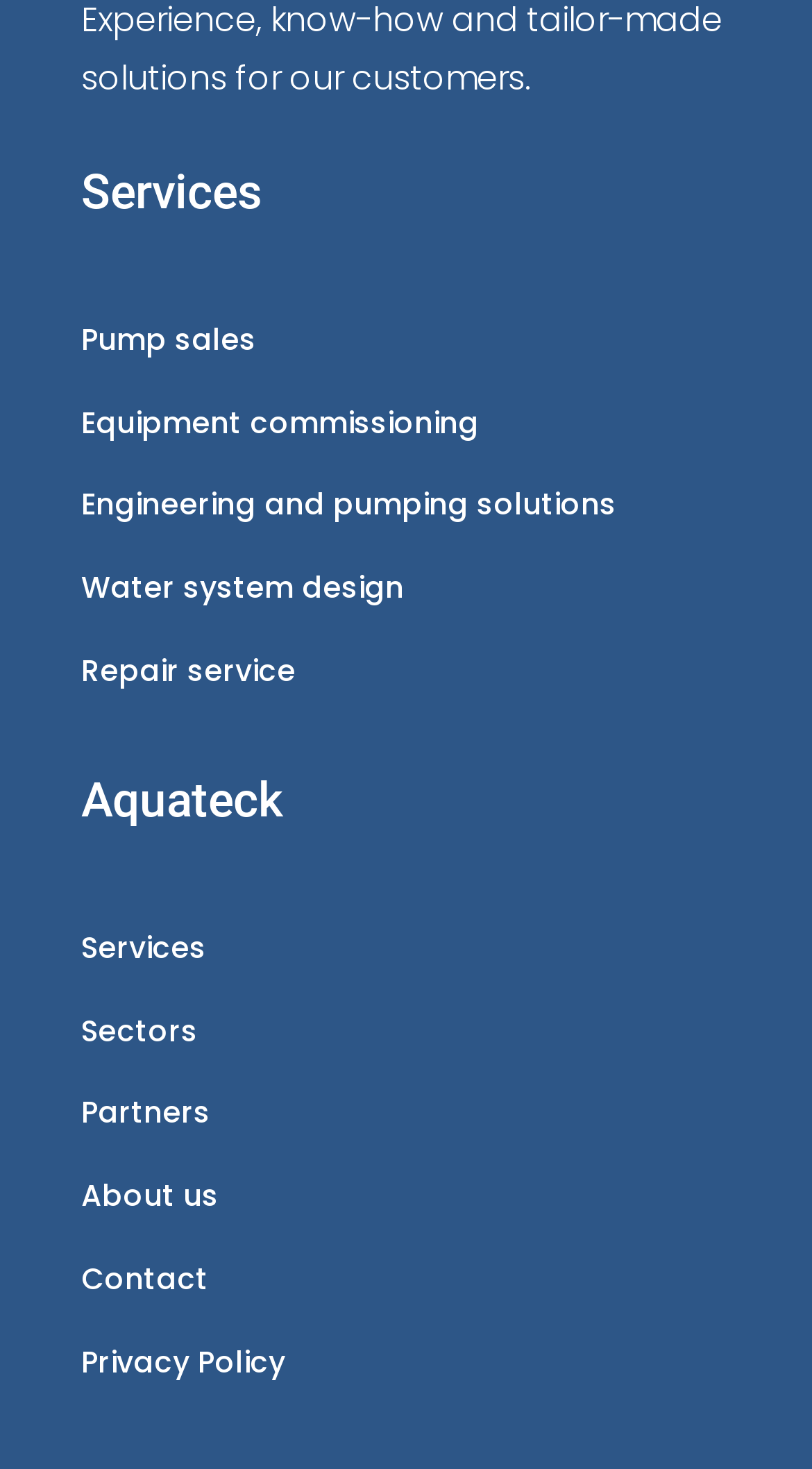Find the bounding box coordinates for the area that should be clicked to accomplish the instruction: "Get repair service information".

[0.1, 0.441, 0.364, 0.486]